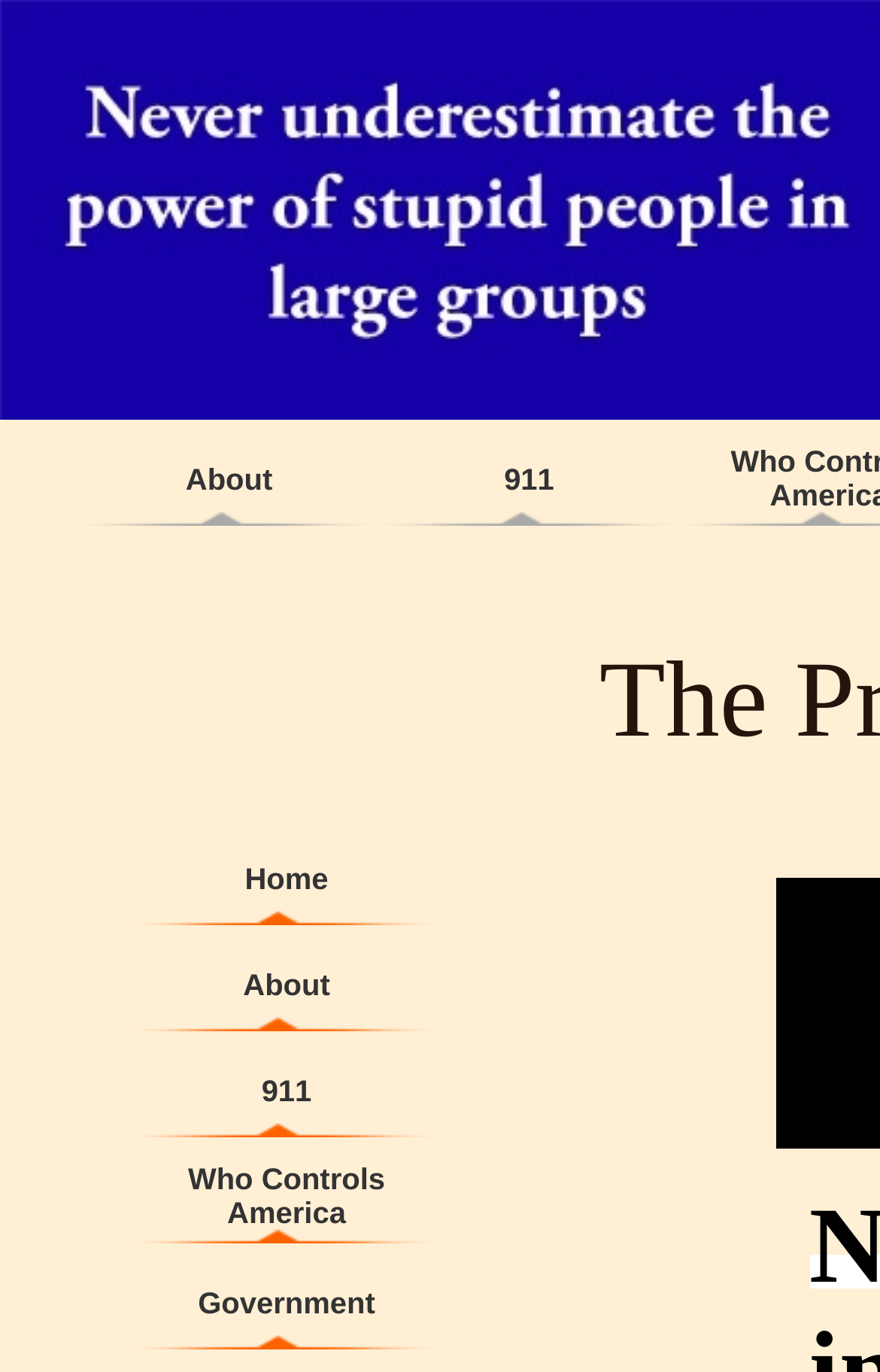Are there any empty cells in the grid?
Provide a one-word or short-phrase answer based on the image.

Yes